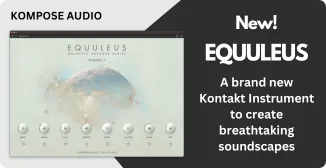What is the theme of the background visual?
Please provide a detailed and thorough answer to the question.

The caption describes the background of the image as an ethereal visual with a serene planet motif, which enhances the overall theme of atmospheric sound creation.